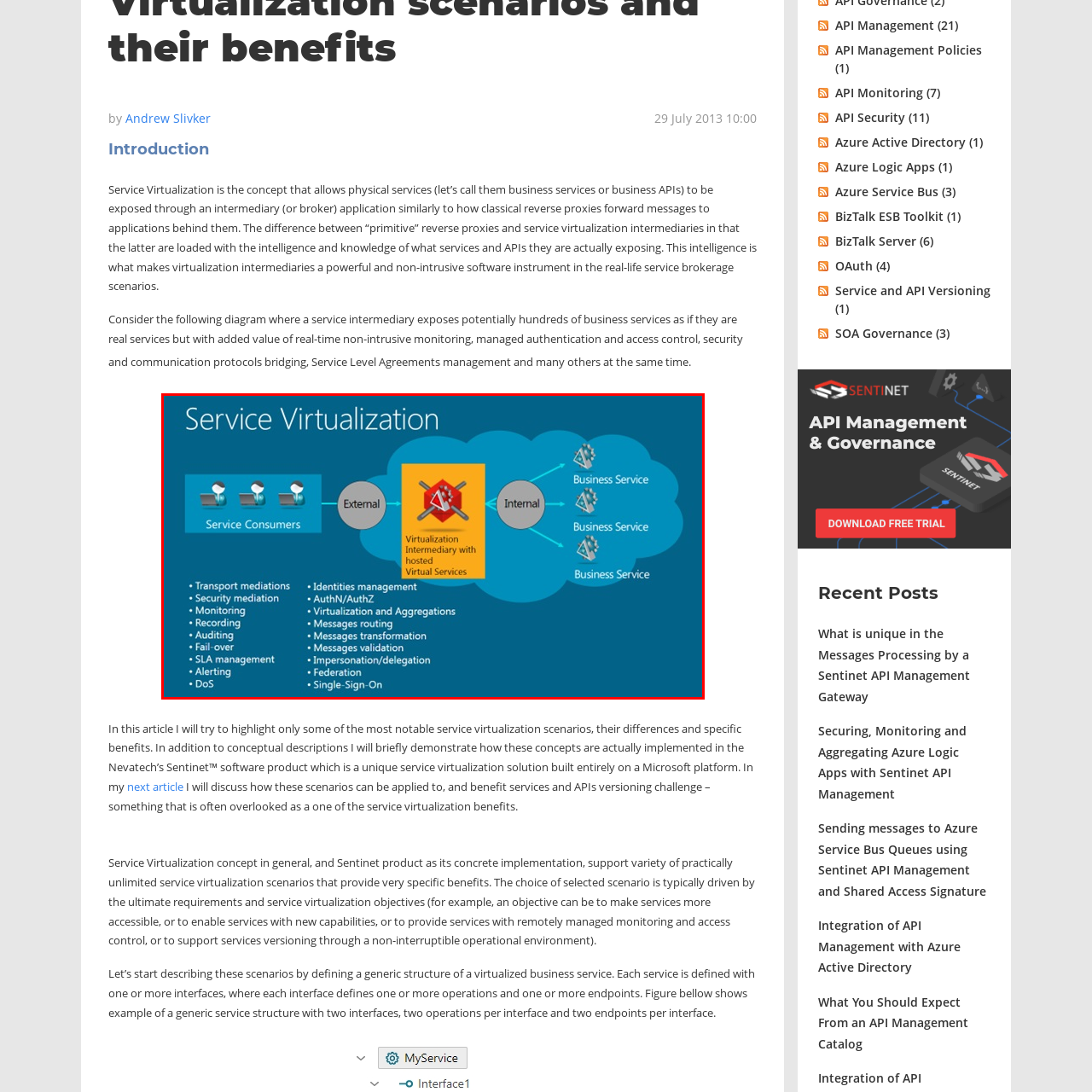How many main pathways are shown in the diagram?
Concentrate on the image bordered by the red bounding box and offer a comprehensive response based on the image details.

The diagram illustrates two main pathways: an external path leading to the Virtualization Intermediary and multiple internal connections leading to various business services.